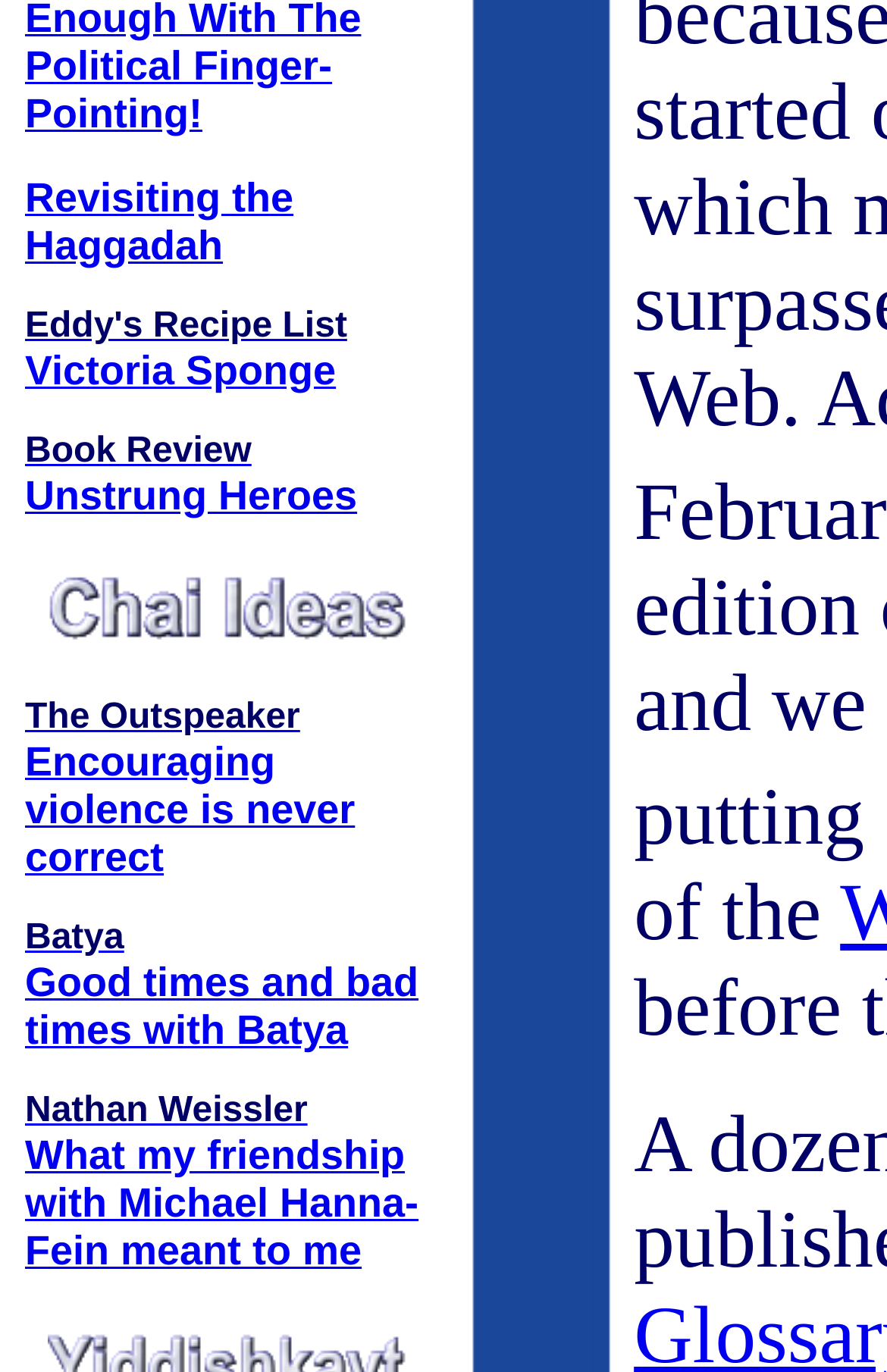Respond concisely with one word or phrase to the following query:
How many links are there on the webpage?

10